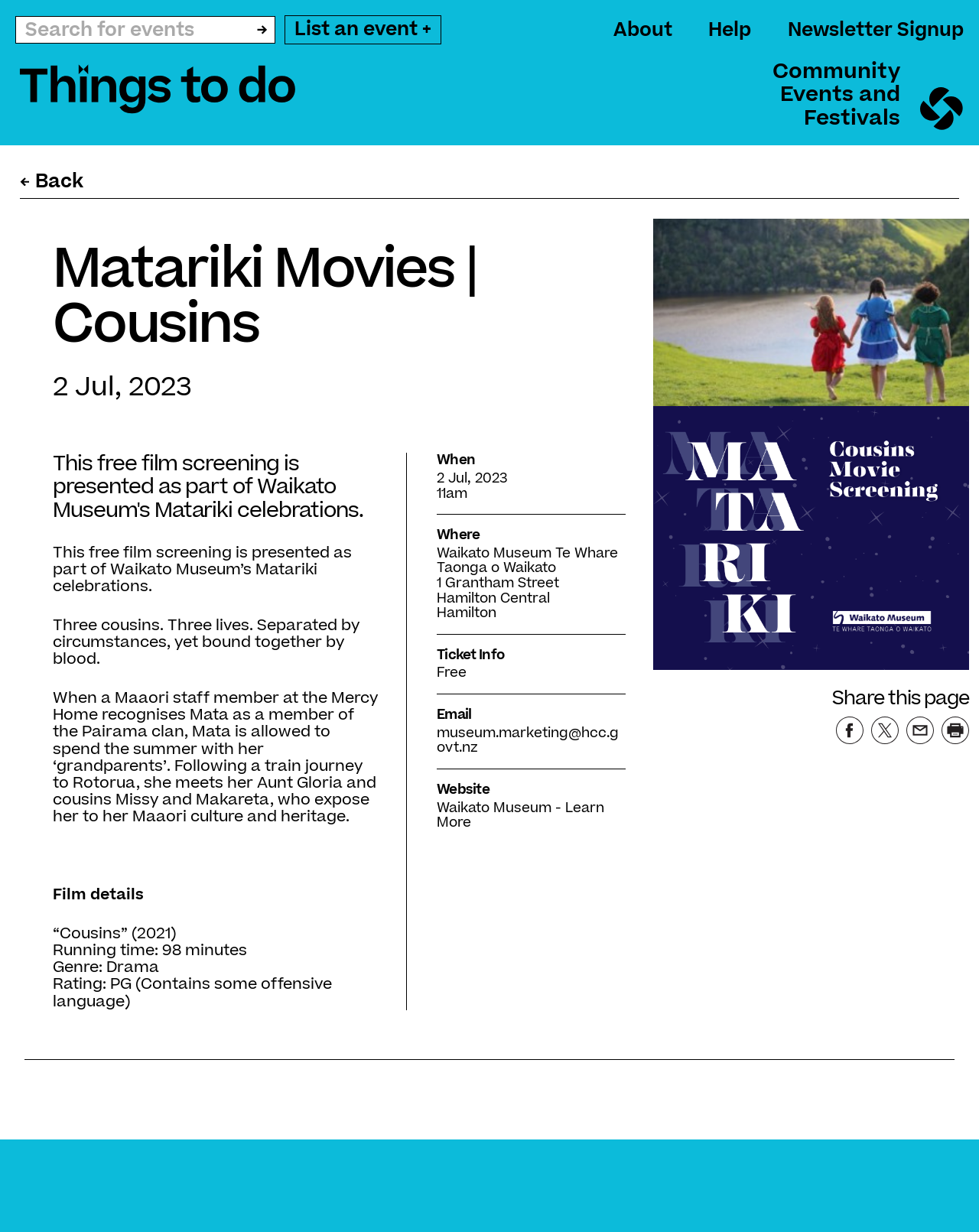Determine the bounding box coordinates for the area that needs to be clicked to fulfill this task: "List an event". The coordinates must be given as four float numbers between 0 and 1, i.e., [left, top, right, bottom].

[0.291, 0.013, 0.451, 0.036]